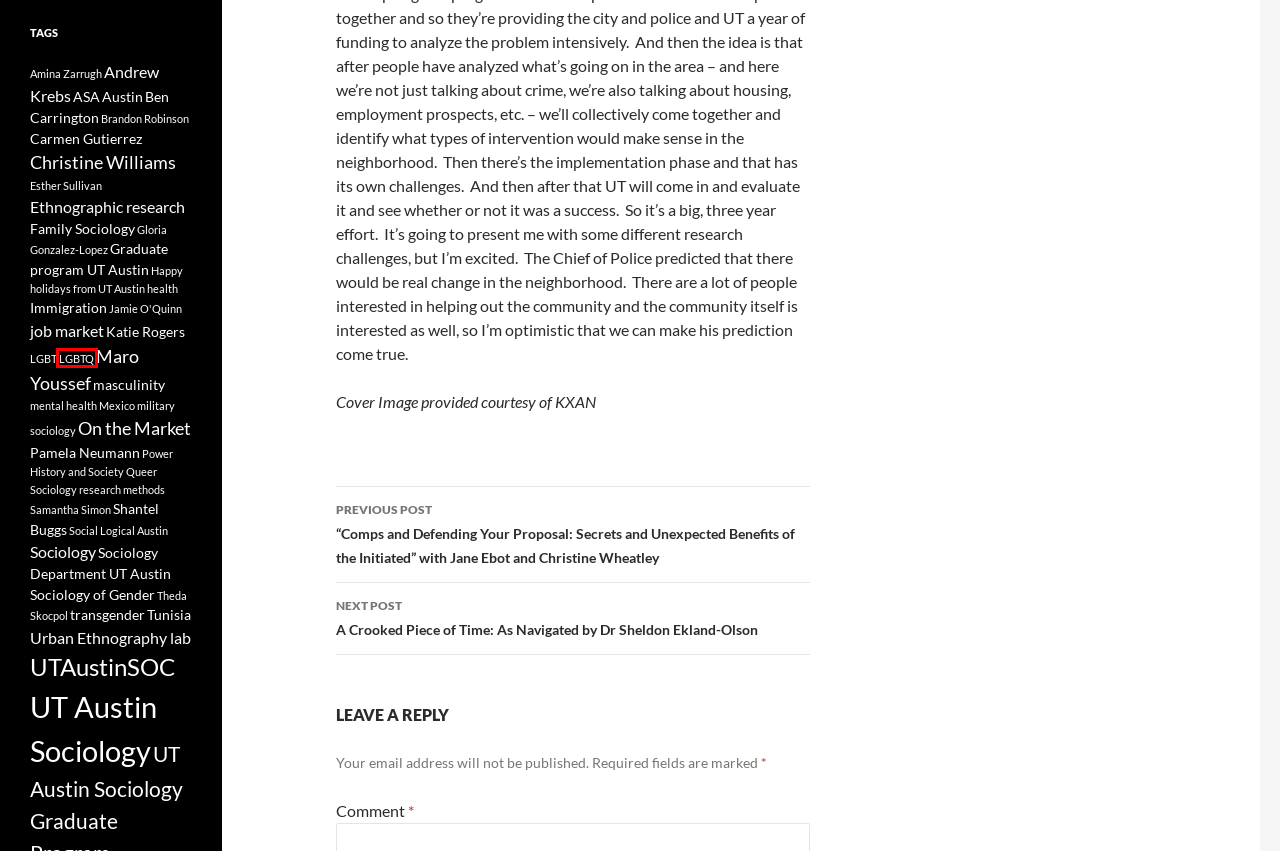With the provided screenshot showing a webpage and a red bounding box, determine which webpage description best fits the new page that appears after clicking the element inside the red box. Here are the options:
A. Amina Zarrugh | UT Austin SOC
B. LGBTQ | UT Austin SOC
C. Gloria Gonzalez-Lopez | UT Austin SOC
D. Carmen Gutierrez | UT Austin SOC
E. Power History and Society | UT Austin SOC
F. Brandon Robinson | UT Austin SOC
G. UTAustinSOC | UT Austin SOC
H. Sociology | UT Austin SOC

B